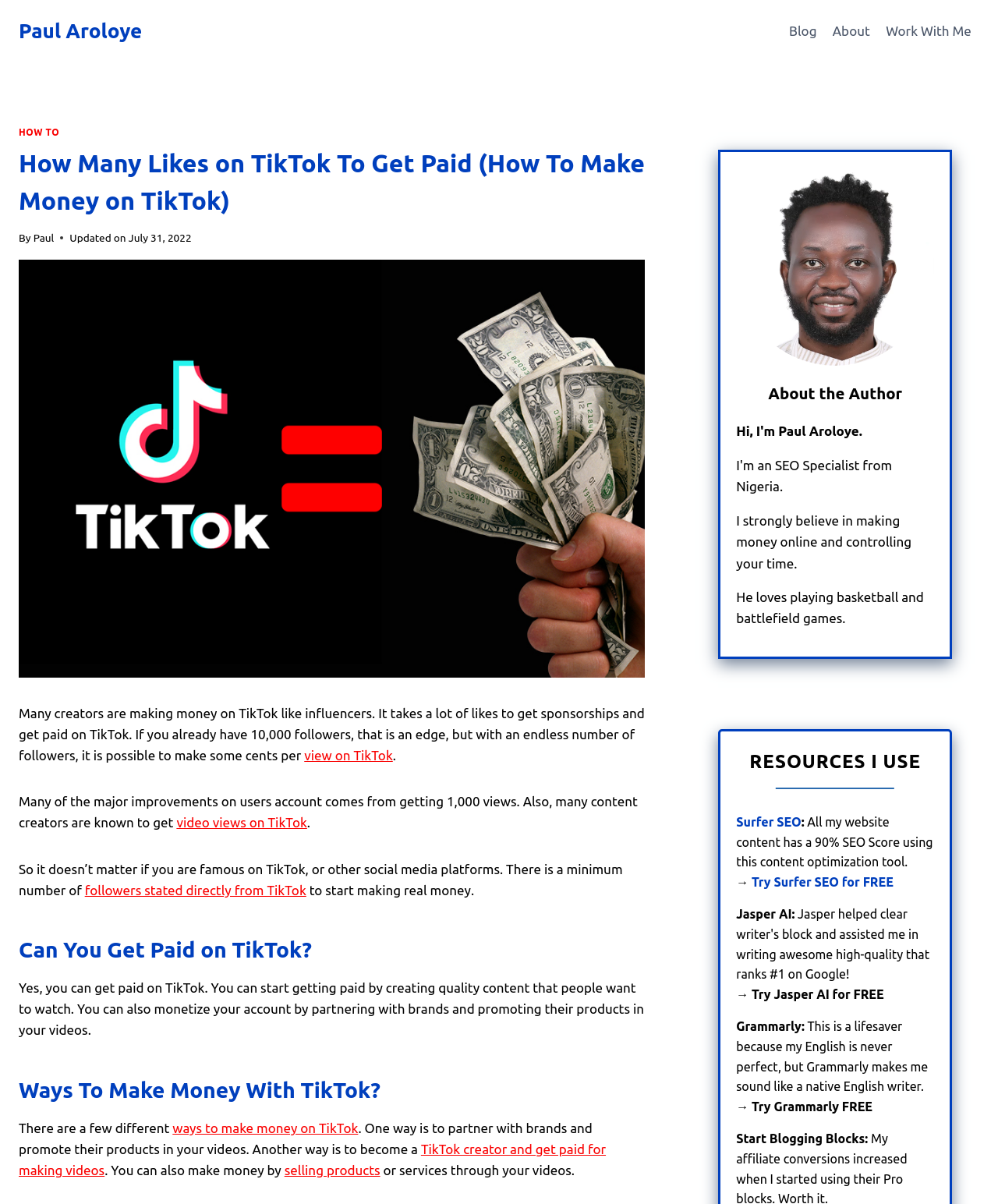Describe all the visual and textual components of the webpage comprehensively.

This webpage is about making money on TikTok, with a focus on how many likes are required to get paid. At the top, there is a navigation bar with links to "Blog", "About", and "Work With Me". Below the navigation bar, there is a header section with a title "How Many Likes on TikTok To Get Paid (How To Make Money on TikTok)" and a subheading "By Paul Aroloye". 

To the right of the header section, there is an image related to the topic. Below the header section, there is a brief introduction to the topic, explaining that many creators are making money on TikTok and that it takes a lot of likes to get sponsorships and get paid. 

The main content of the webpage is divided into sections, each with a heading. The first section is "Can You Get Paid on TikTok?" and it explains that yes, you can get paid on TikTok by creating quality content and partnering with brands. The second section is "Ways To Make Money With TikTok?" and it lists a few different ways, including partnering with brands, becoming a TikTok creator, and selling products or services through videos.

On the right side of the webpage, there is a section about the author, Paul Aroloye, with a brief bio and a photo. Below the author section, there is a section titled "RESOURCES I USE" with links to various tools and services, including Surfer SEO, Jasper AI, and Grammarly, along with brief descriptions of how they are used.